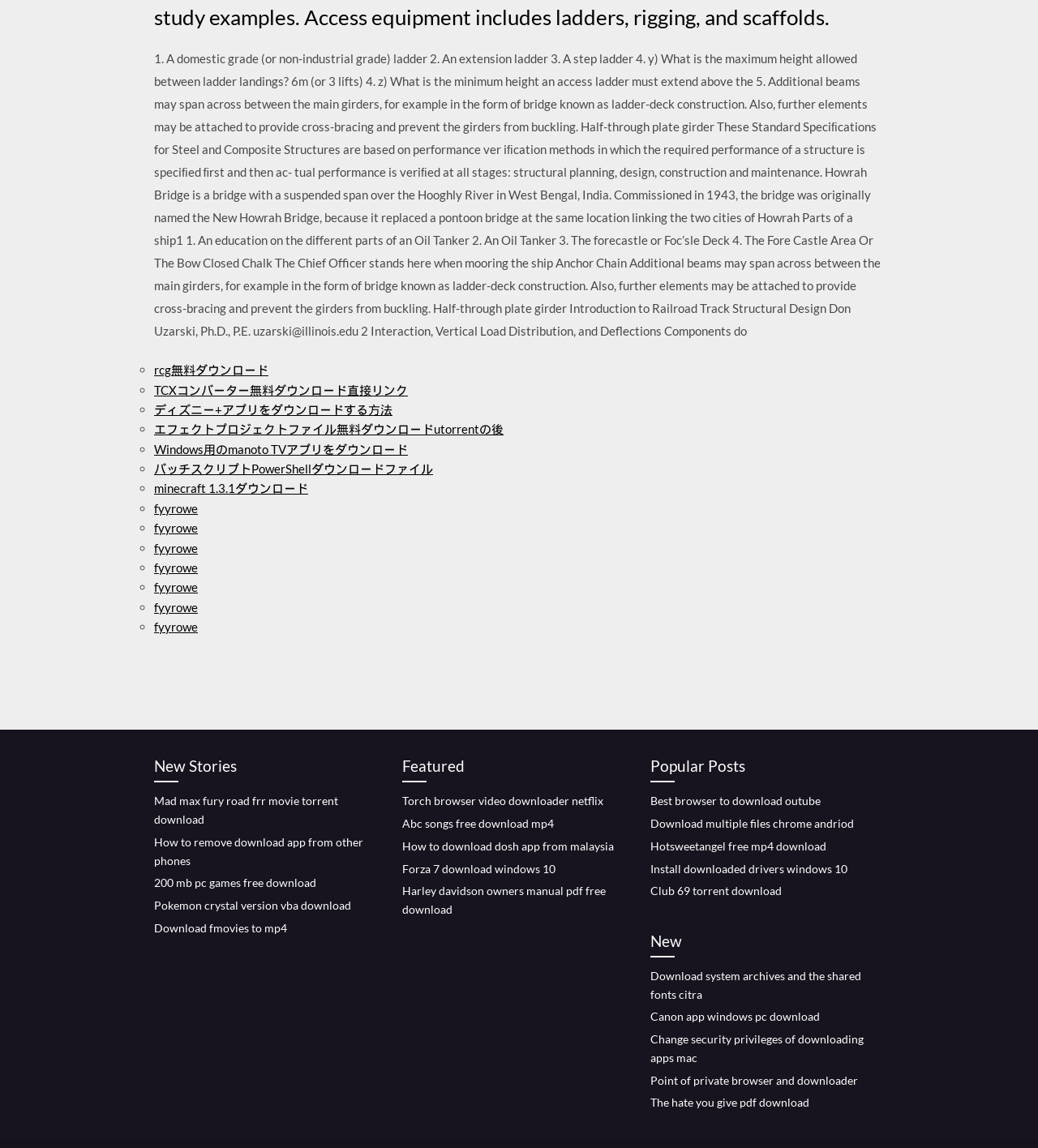Use the details in the image to answer the question thoroughly: 
What is the difference between 'New Stories' and 'Featured'?

The 'New Stories' and 'Featured' sections appear to have different categories of links. 'New Stories' seems to focus on downloads, while 'Featured' has a mix of links related to downloads, browsers, and other topics. This suggests that the main difference between the two sections is the type of links they contain.